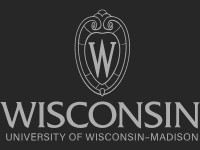Formulate a detailed description of the image content.

The image features the logo of the University of Wisconsin-Madison, prominently displaying the letter "W" within an ornate shield design. The logo is stylized in gray against a black background, emphasizing the university's heritage and branding. Beneath the shield, the words "UNIVERSITY OF WISCONSIN-MADISON" are written in a clean, contemporary font, reinforcing the institution’s identity and commitment to education. This logo serves as a visual link to the university's online presence and reflects its commitment to academic excellence and community engagement.